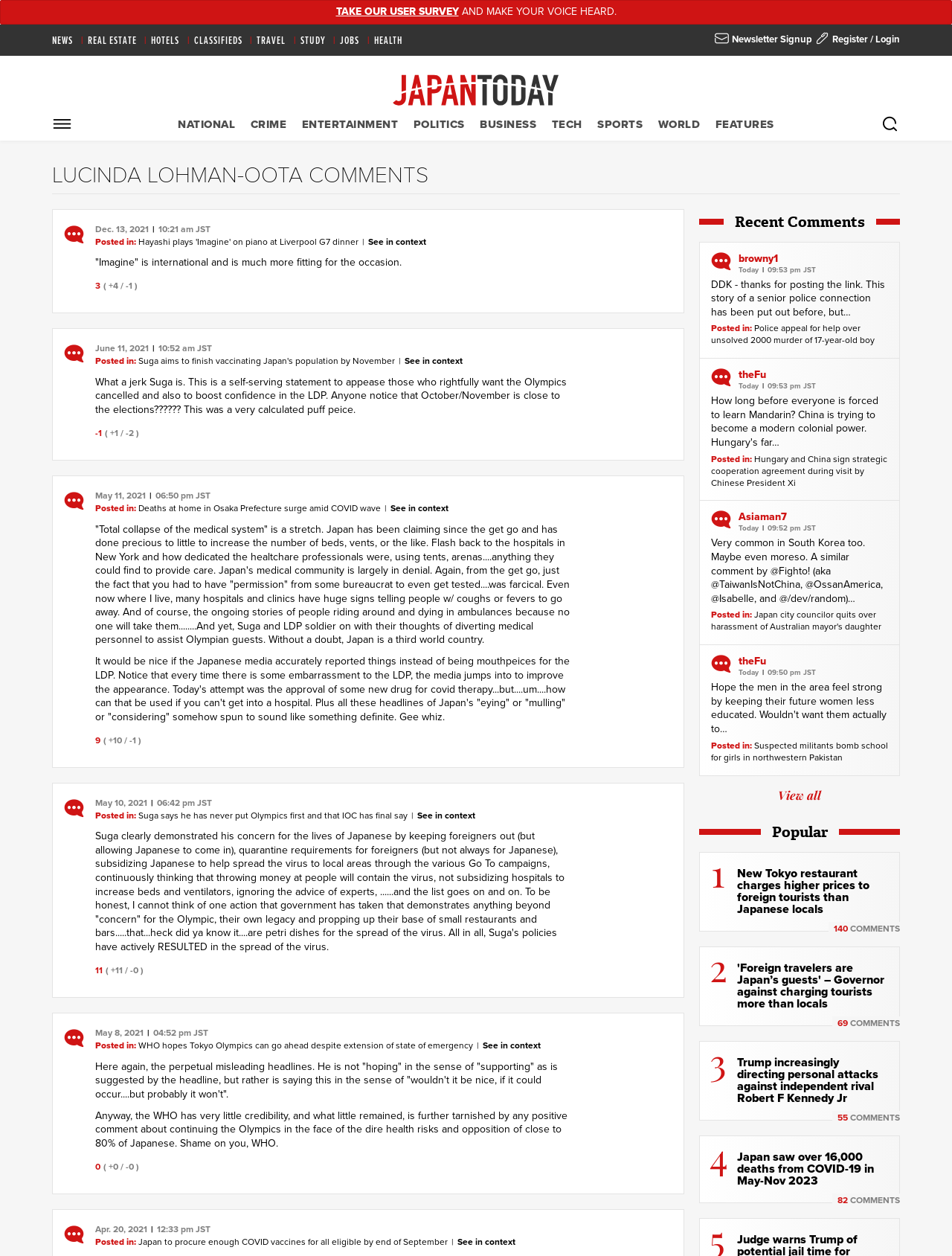Pinpoint the bounding box coordinates of the clickable area necessary to execute the following instruction: "View the story about Hayashi playing 'Imagine' on piano". The coordinates should be given as four float numbers between 0 and 1, namely [left, top, right, bottom].

[0.145, 0.188, 0.377, 0.197]